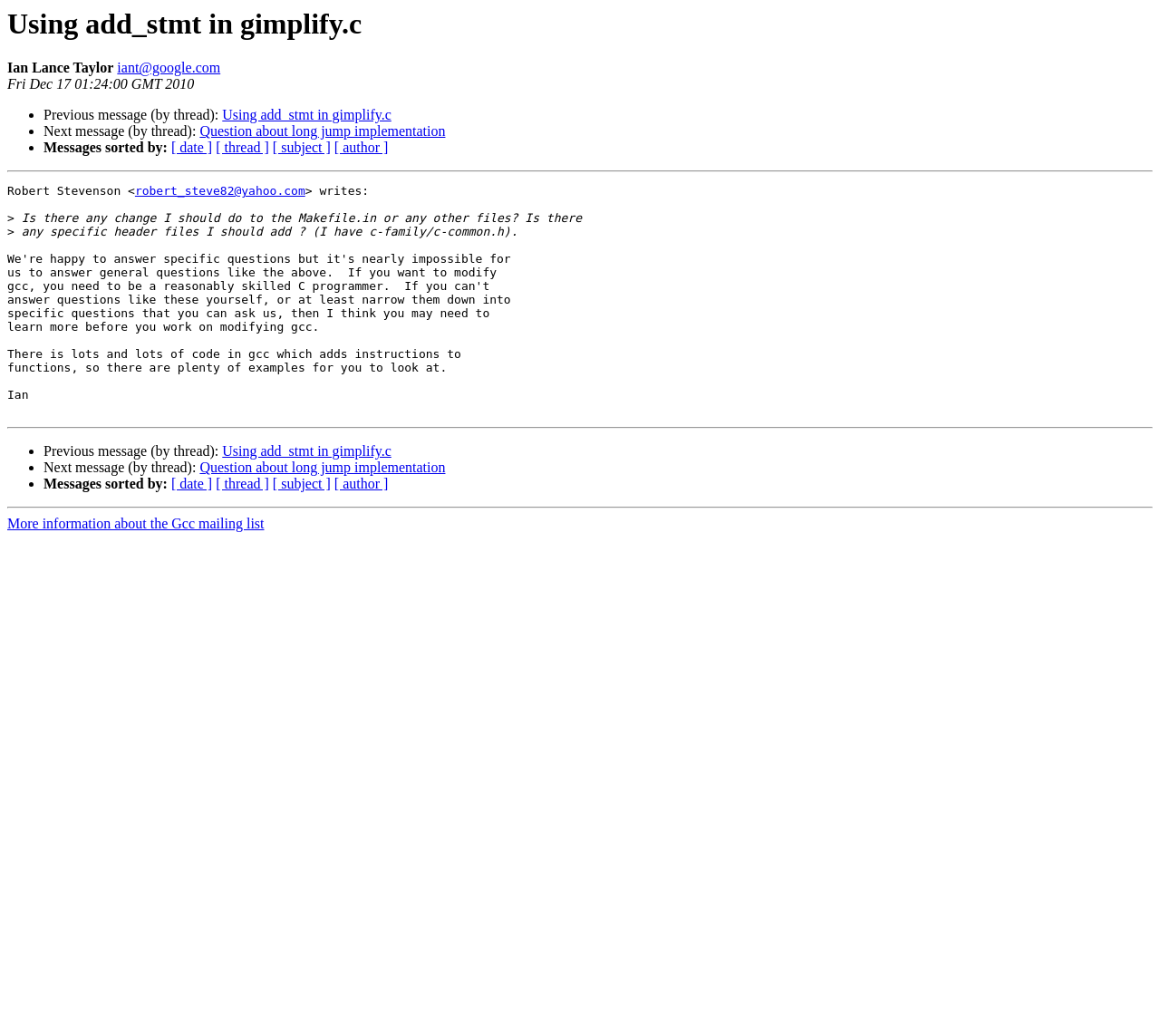Analyze the image and provide a detailed answer to the question: Who is the author of the message?

The author of the message can be found by looking at the text 'Robert Stevenson <robert_steve82@yahoo.com> writes:' which indicates that Robert Stevenson is the author of the message.